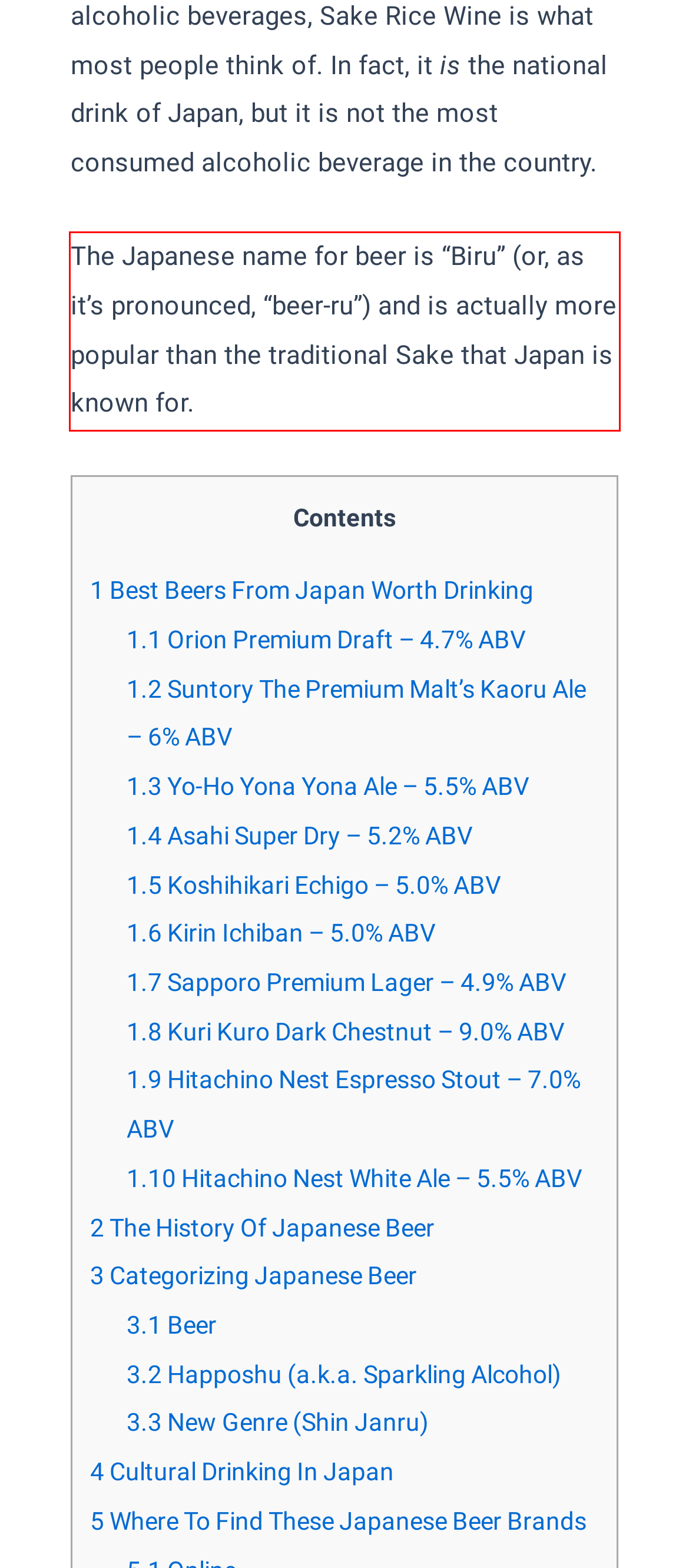Look at the screenshot of the webpage, locate the red rectangle bounding box, and generate the text content that it contains.

The Japanese name for beer is “Biru” (or, as it’s pronounced, “beer-ru”) and is actually more popular than the traditional Sake that Japan is known for.